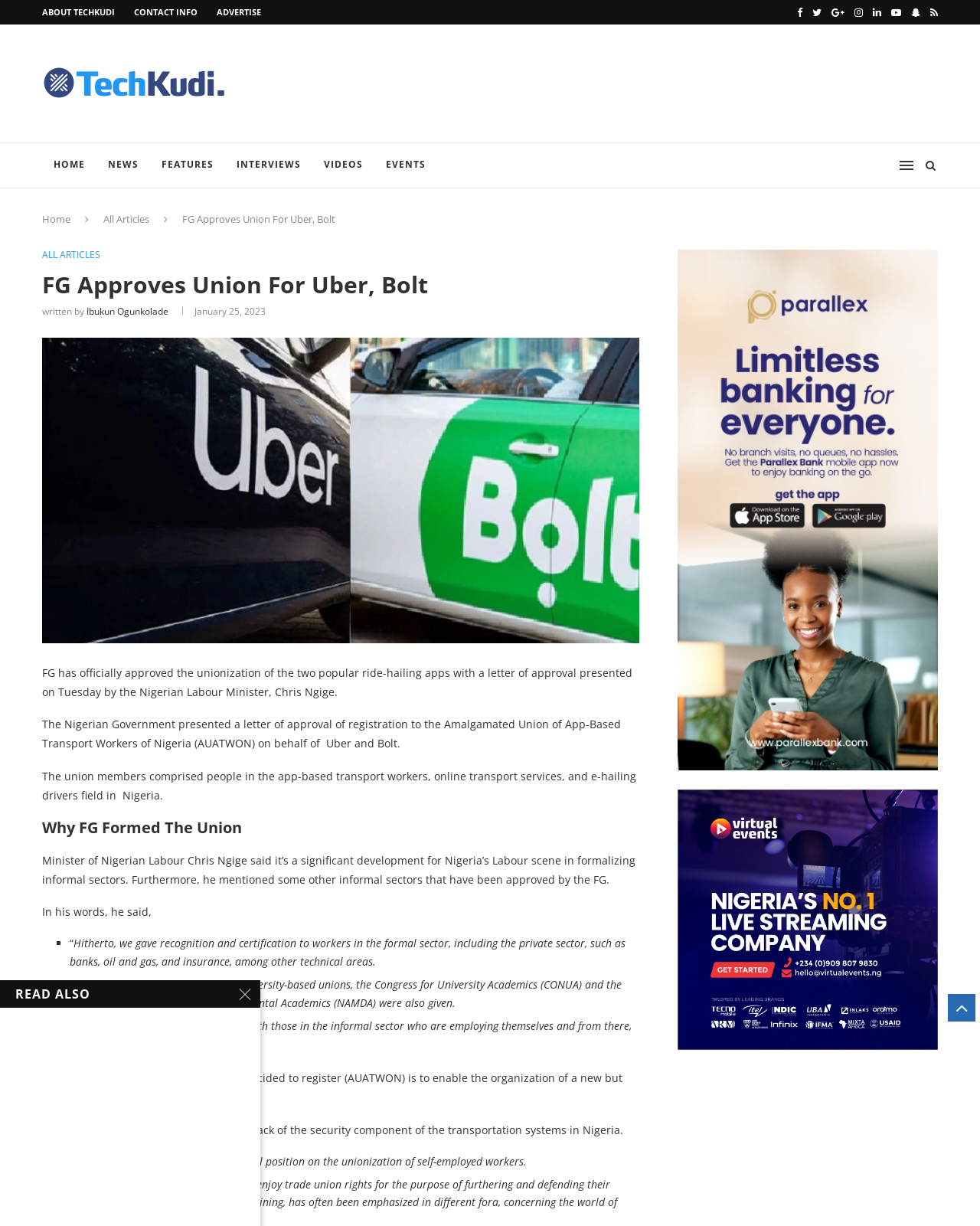What is the name of the union approved by the FG?
Answer the question with as much detail as you can, using the image as a reference.

I found the answer by reading the article content, specifically the sentence 'The Nigerian Government presented a letter of approval of registration to the Amalgamated Union of App-Based Transport Workers of Nigeria (AUATWON) on behalf of Uber and Bolt.'